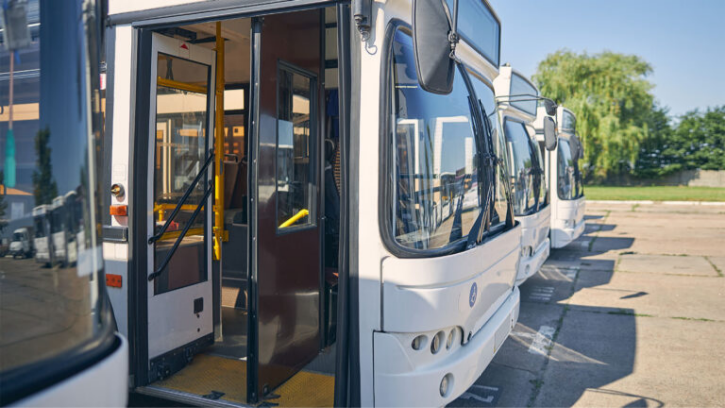What is visible through the open door?
Give a single word or phrase answer based on the content of the image.

Bright and spacious interior